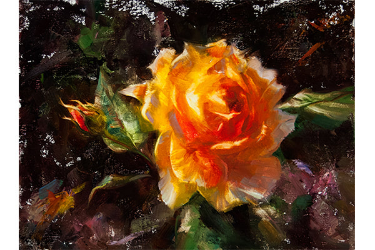Outline with detail what the image portrays.

The image features a vibrant artwork titled "Chrome Yellow — Katherine Taylor." This beautifully rendered painting showcases a striking yellow rose in full bloom, its petals delicately blending shades of warm orange and soft yellow against a dark, textured background. A budding rose is visible to the left, hinting at the flower's growth and potential. The artist's use of bold brushstrokes and rich color contrast adds depth and emotion, capturing the essence of this timeless flower. This piece is available for viewing and potential purchase, as indicated in its product listing.